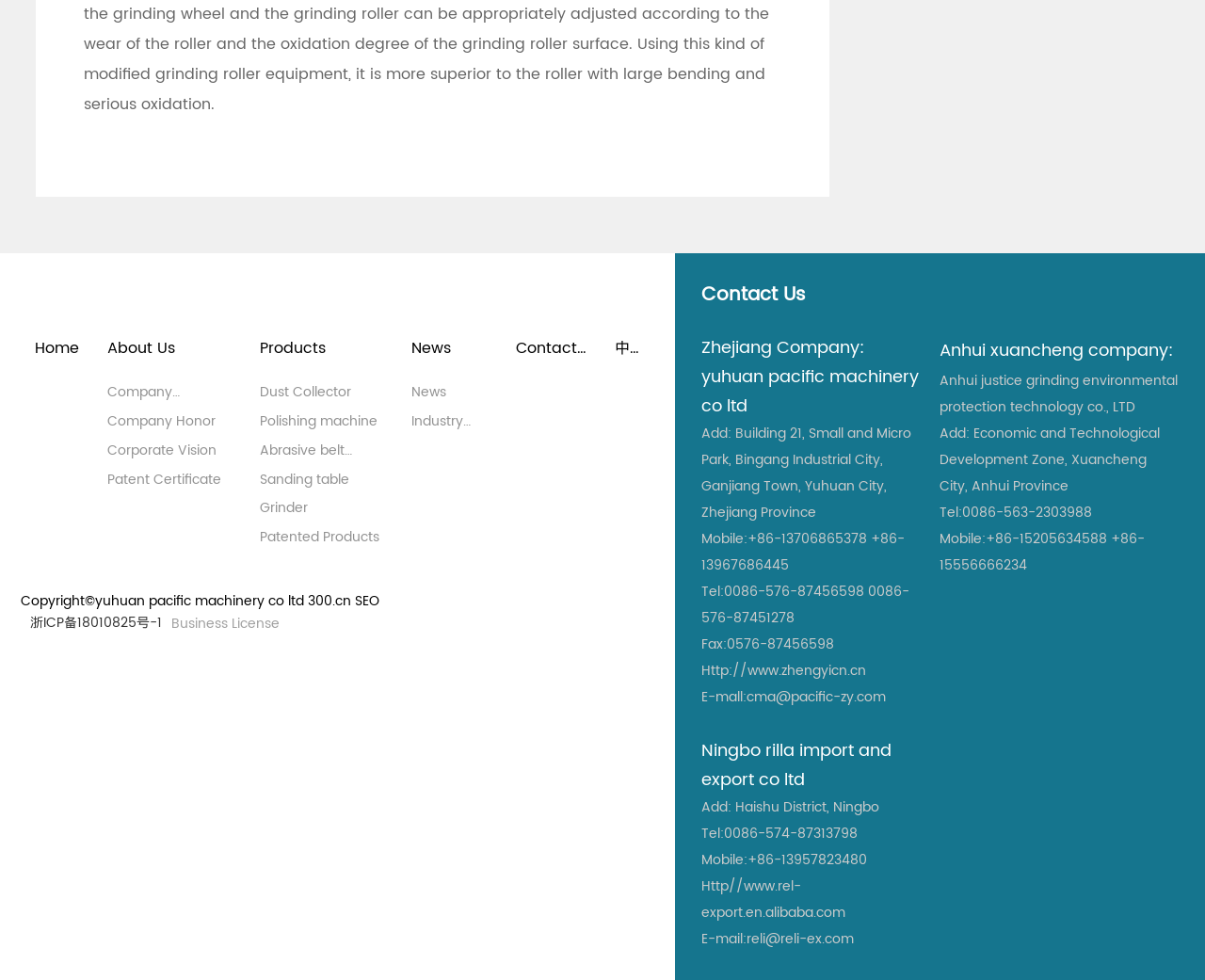Respond with a single word or short phrase to the following question: 
What types of products does the company offer?

Dust Collector, Polishing machine, etc.